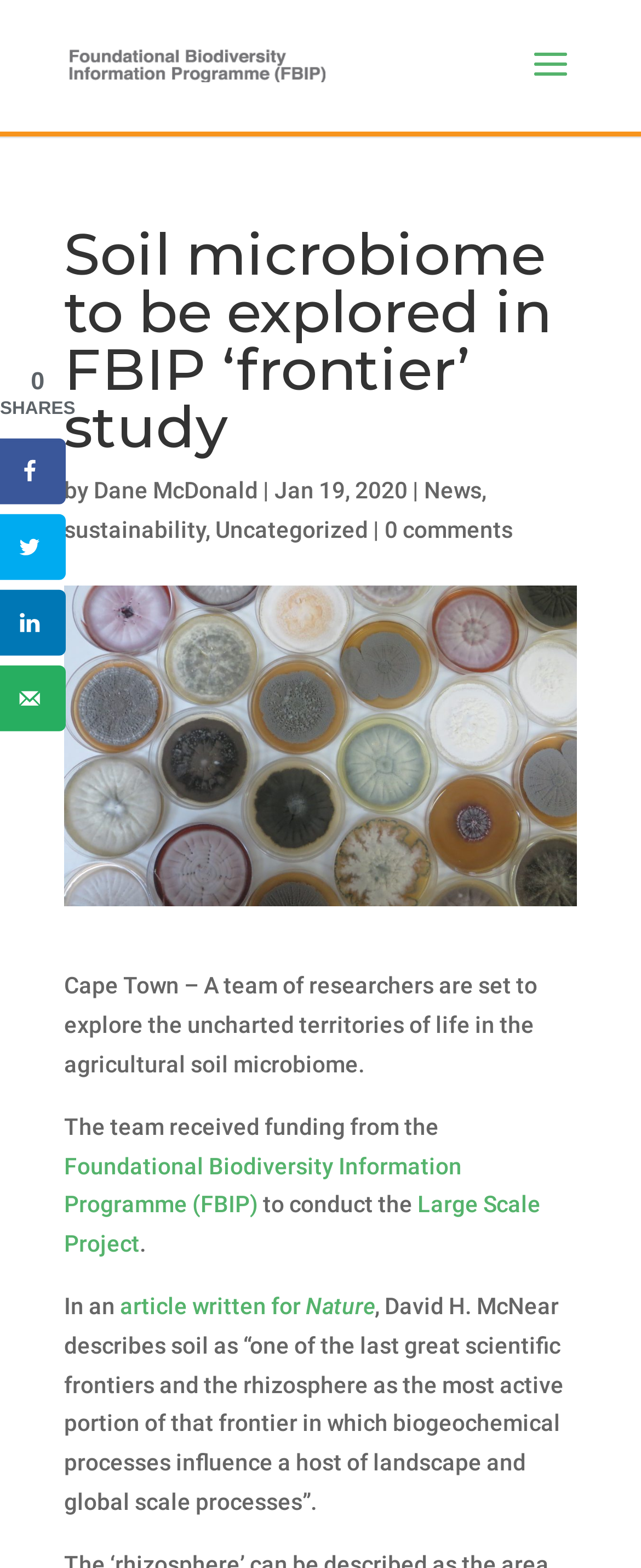What is the name of the author of the webpage?
Using the visual information, answer the question in a single word or phrase.

Dane McDonald